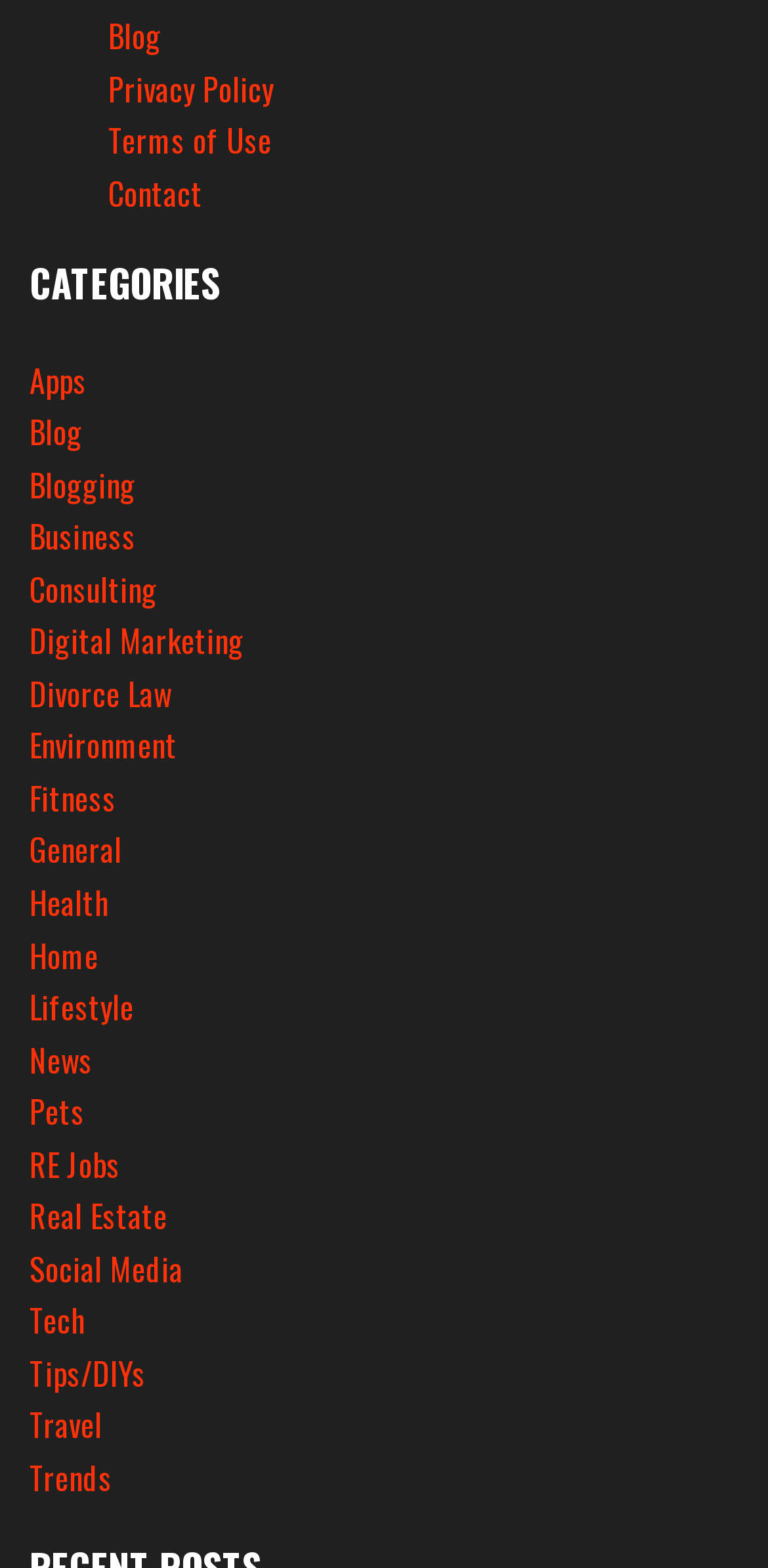What is the last category listed?
Using the image as a reference, give an elaborate response to the question.

I looked at the links under the 'CATEGORIES' static text and found that the last link is 'Trends'.